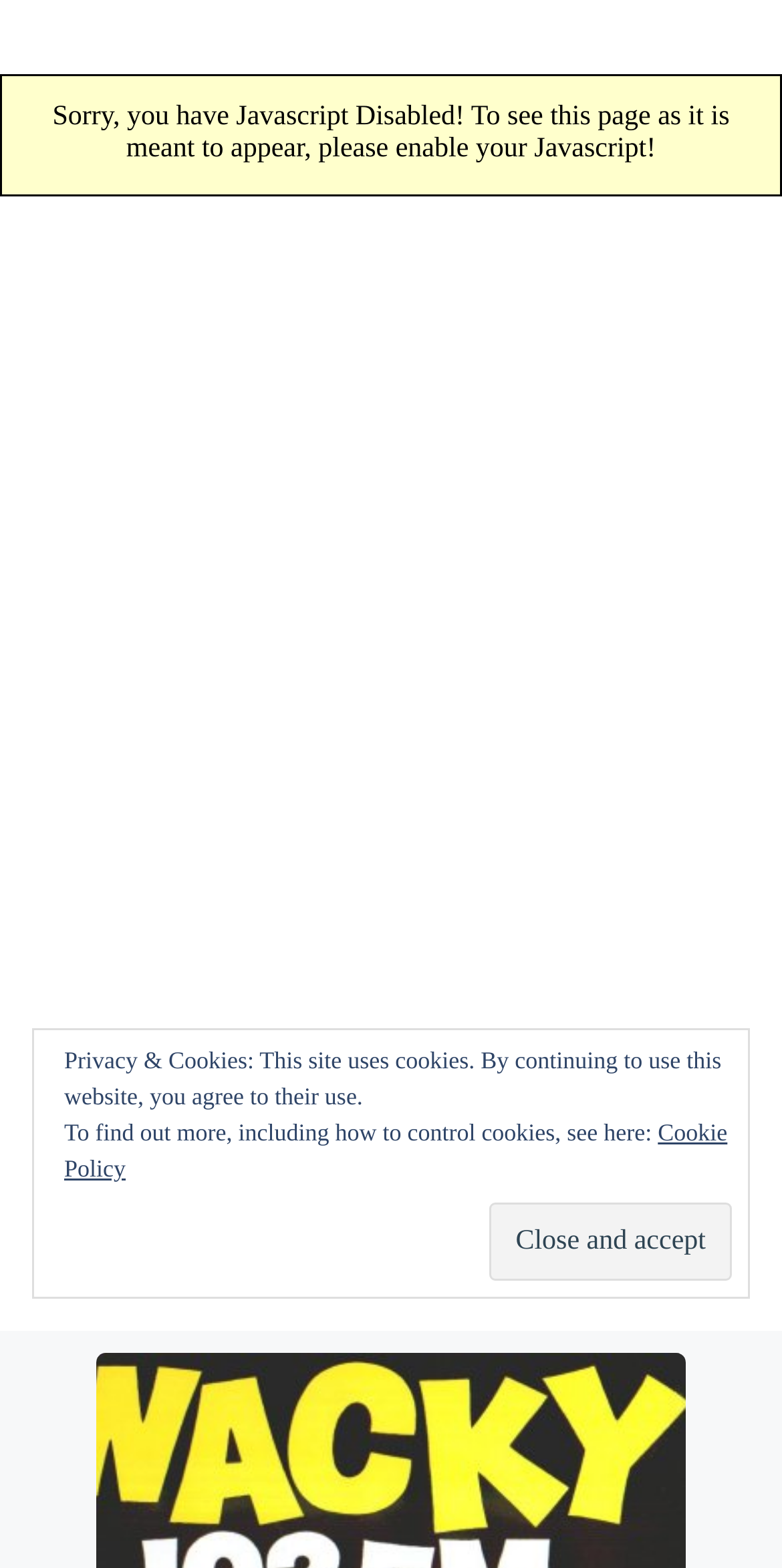How many navigation links are there?
Answer the question with a single word or phrase derived from the image.

3